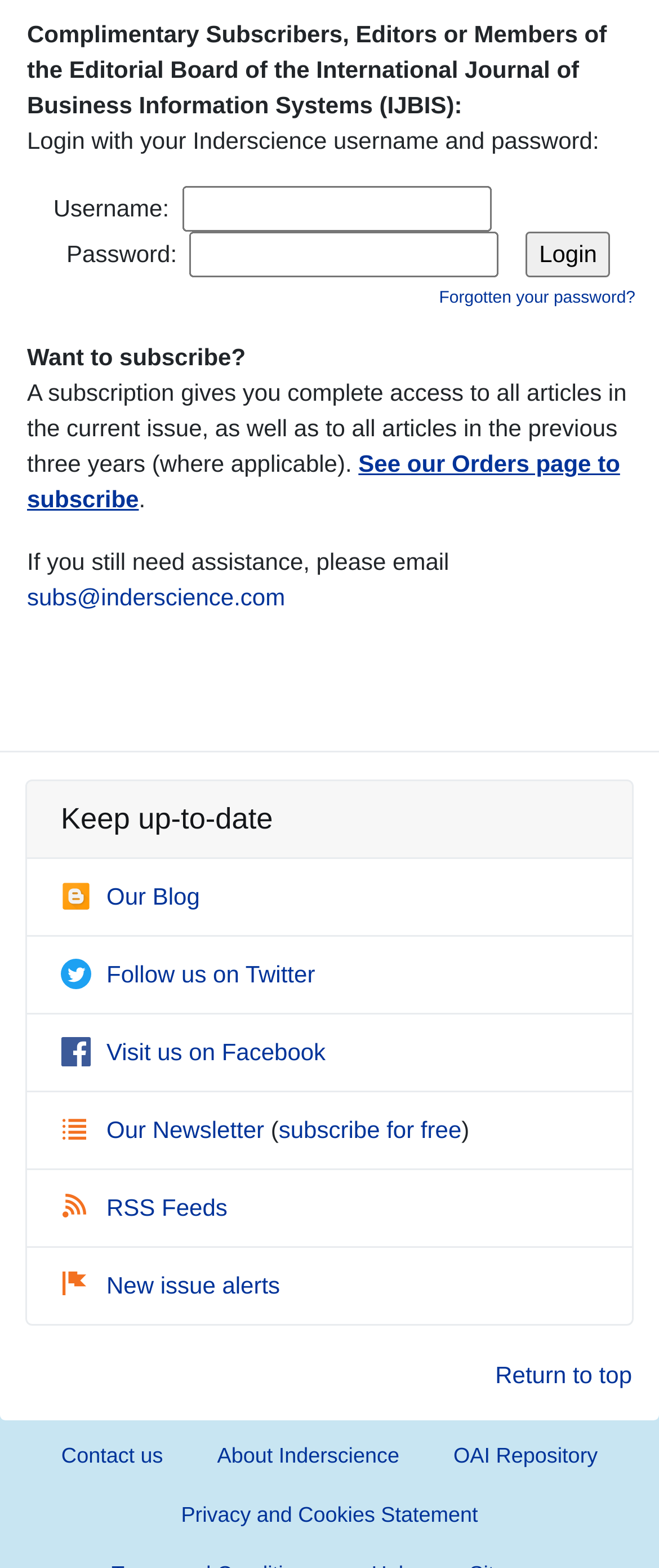Can you identify the bounding box coordinates of the clickable region needed to carry out this instruction: 'Subscribe to the journal'? The coordinates should be four float numbers within the range of 0 to 1, stated as [left, top, right, bottom].

[0.041, 0.287, 0.941, 0.327]